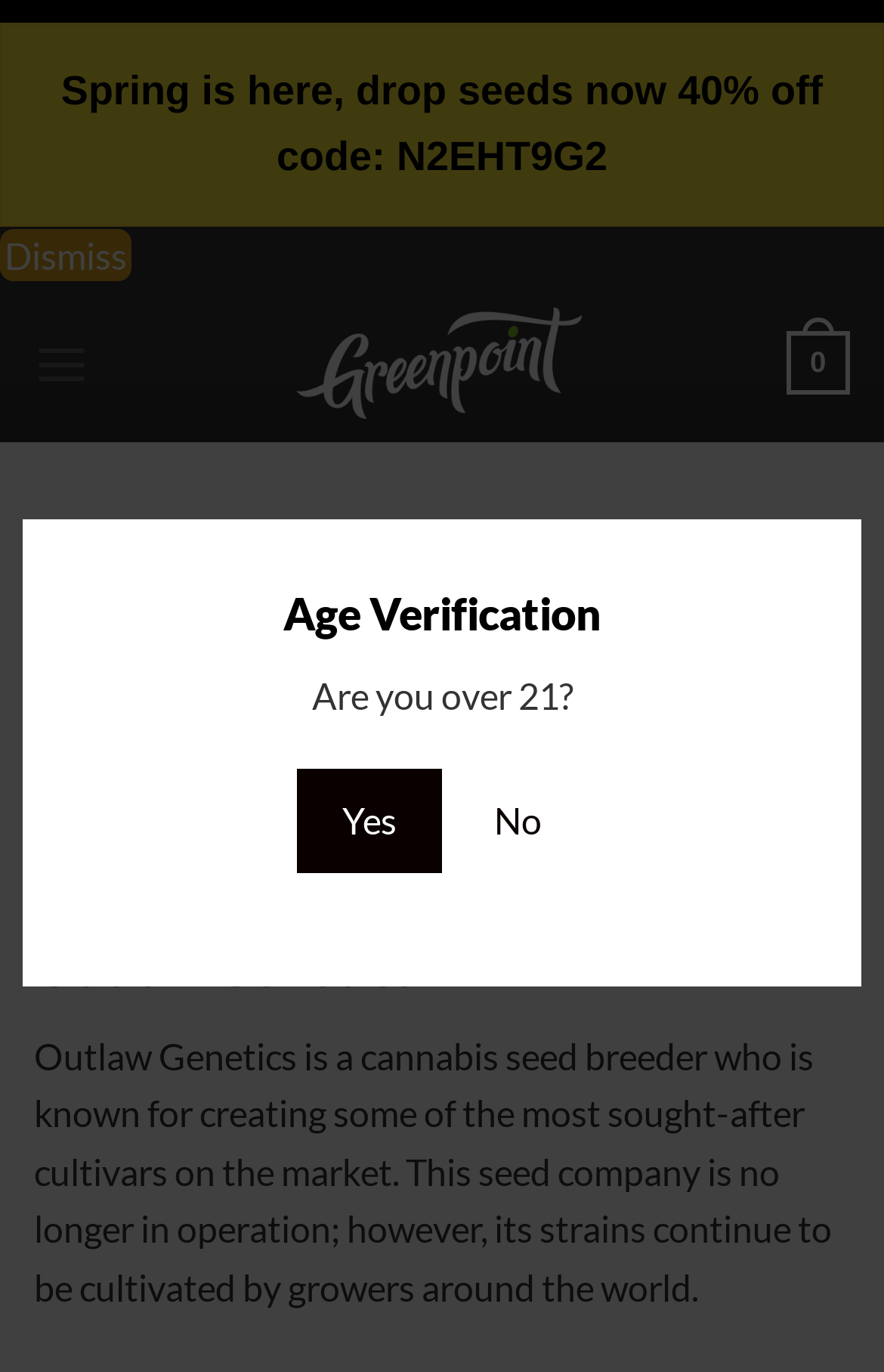Identify the bounding box of the HTML element described here: "Genetic Filter". Provide the coordinates as four float numbers between 0 and 1: [left, top, right, bottom].

[0.3, 0.475, 0.692, 0.506]